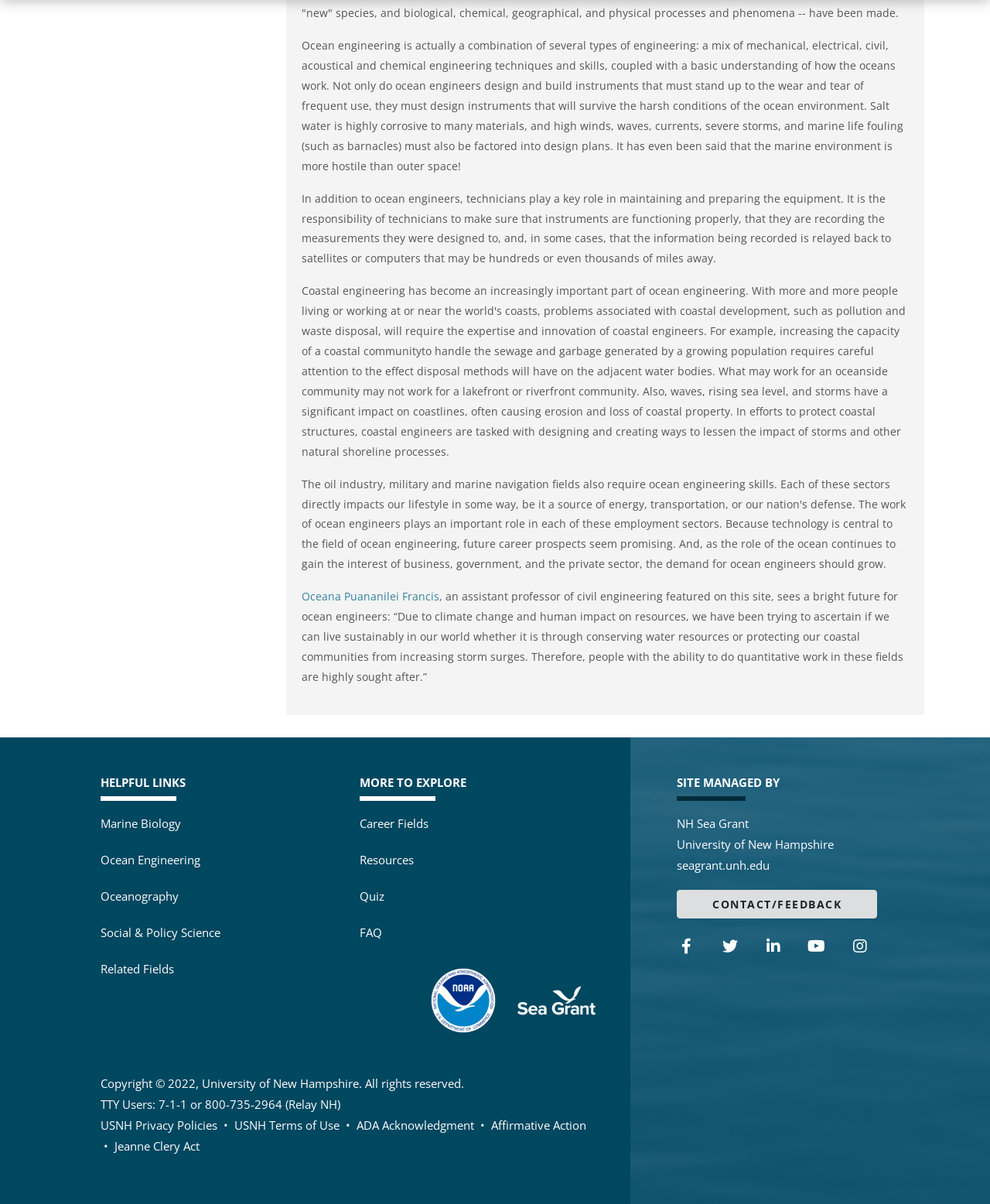Please identify the bounding box coordinates of the clickable area that will fulfill the following instruction: "Visit the Marine Biology webpage". The coordinates should be in the format of four float numbers between 0 and 1, i.e., [left, top, right, bottom].

[0.102, 0.677, 0.183, 0.69]